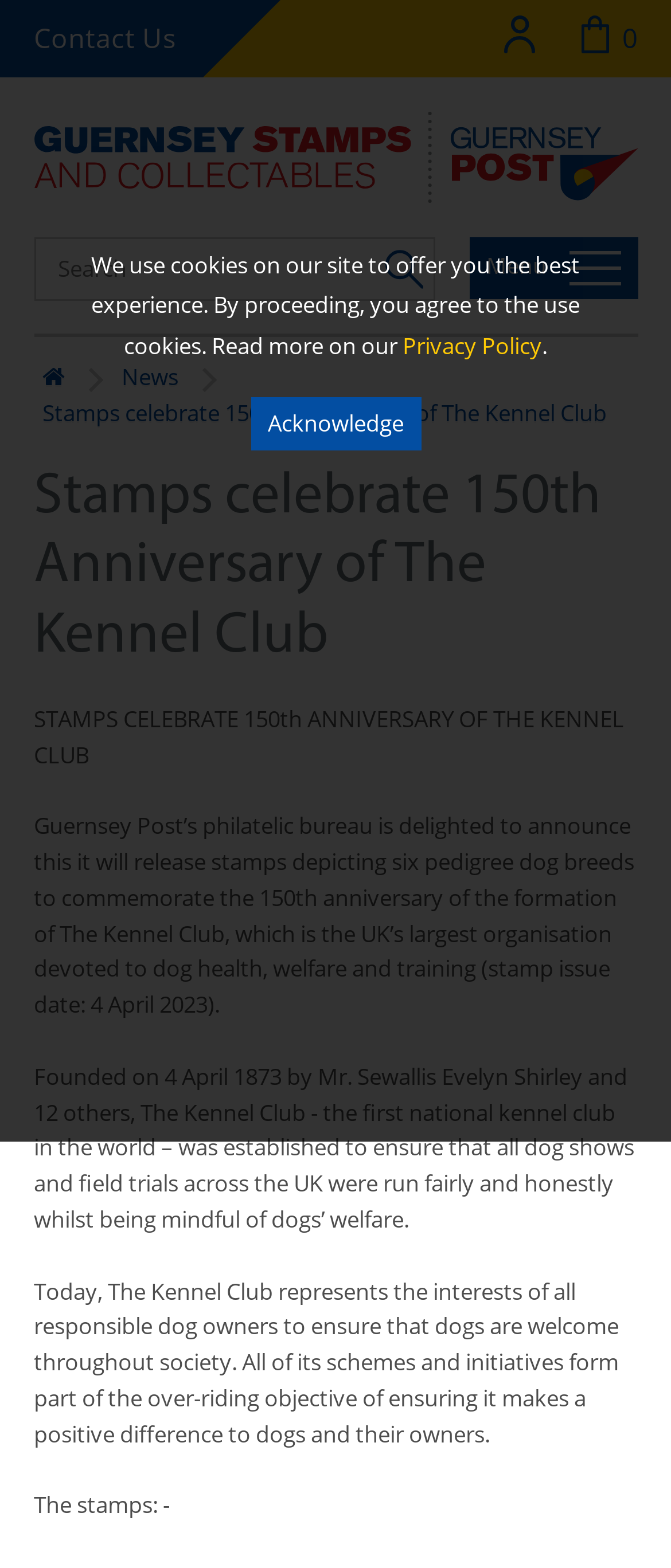When was The Kennel Club founded? Refer to the image and provide a one-word or short phrase answer.

4 April 1873